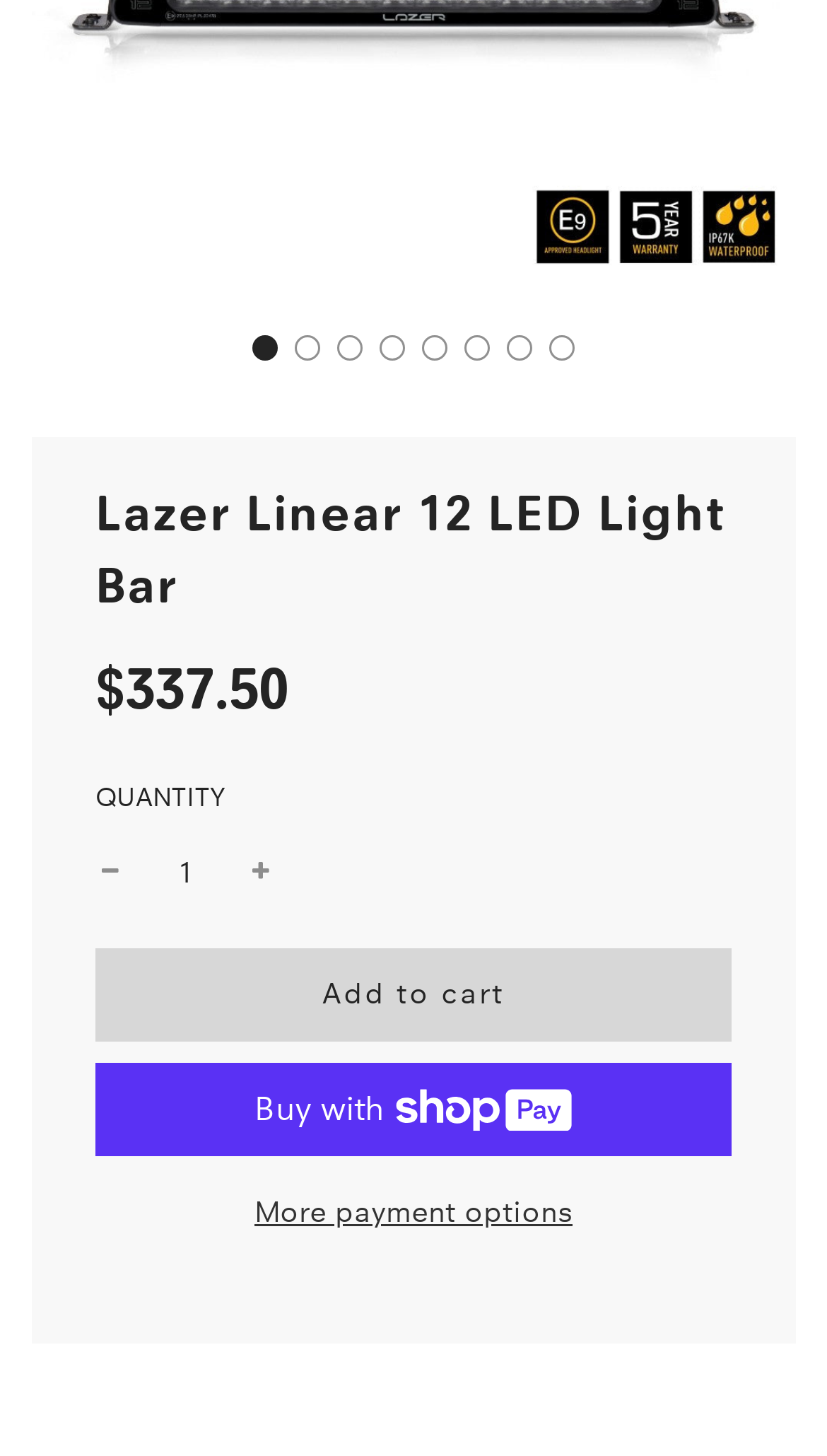Given the element description "input value="1" aria-label="quantity" name="quantity" value="1"" in the screenshot, predict the bounding box coordinates of that UI element.

[0.115, 0.575, 0.333, 0.622]